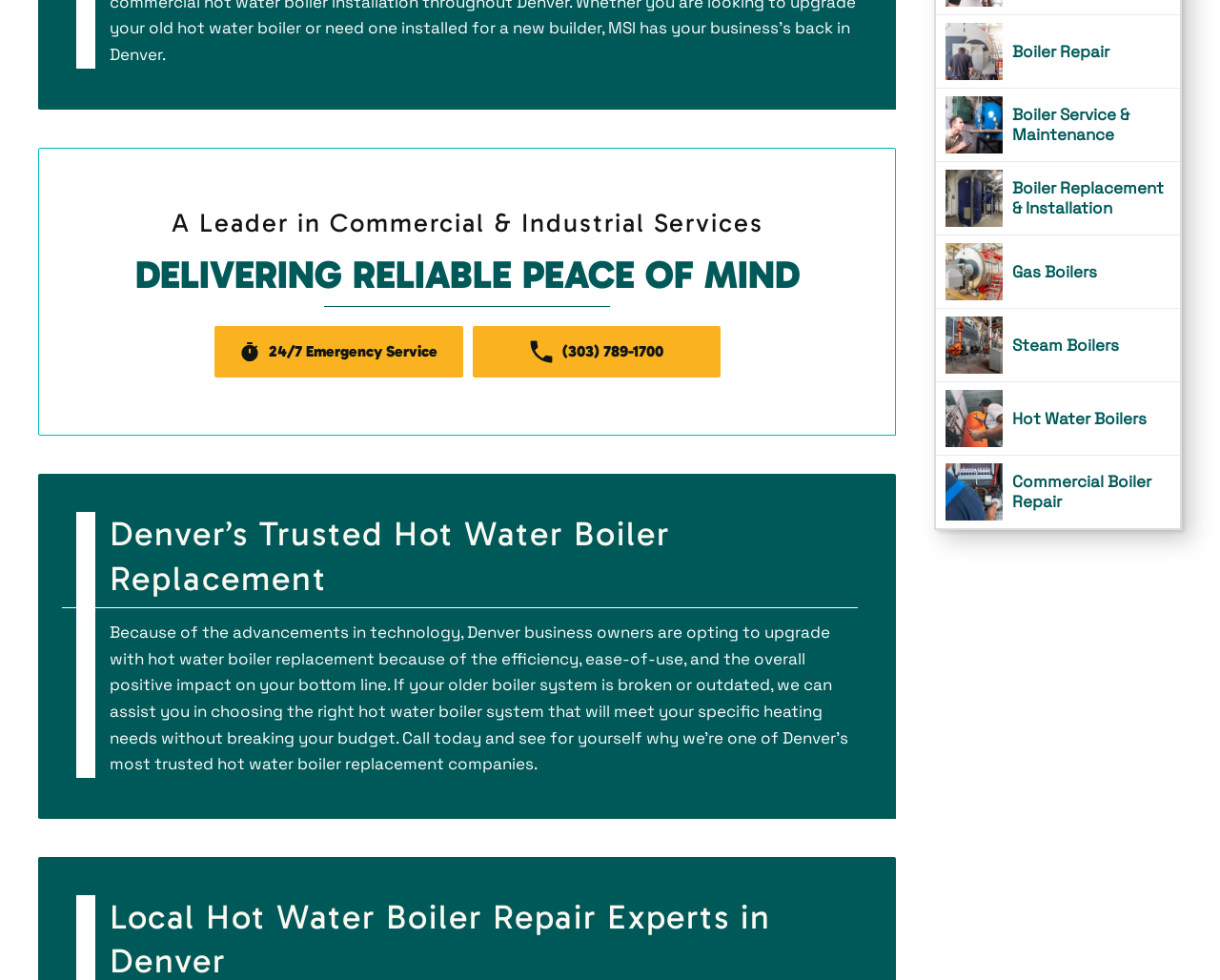Please locate the bounding box coordinates of the element that should be clicked to complete the given instruction: "Learn more about Boiler Repair".

[0.767, 0.015, 0.967, 0.089]